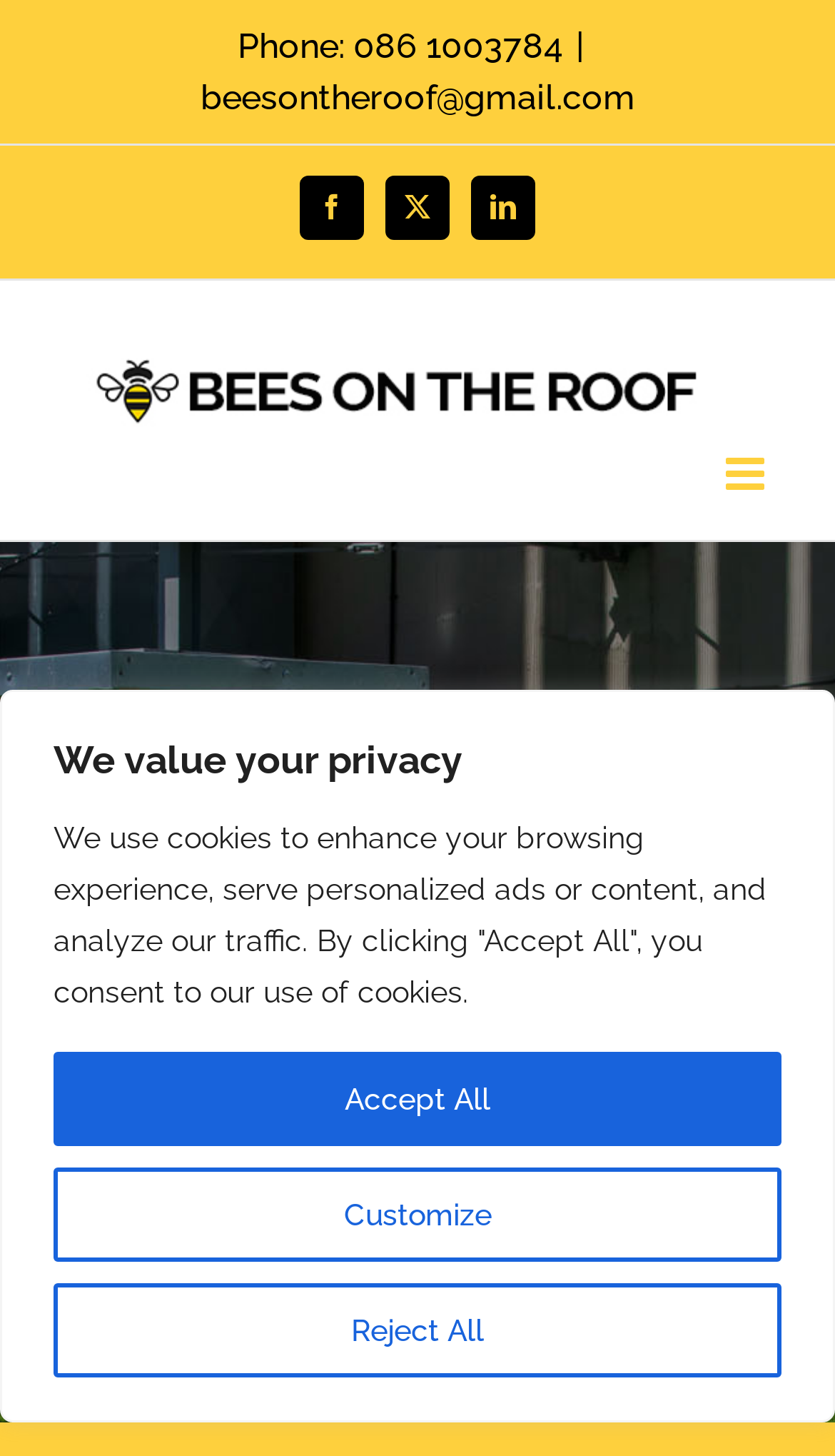Please specify the bounding box coordinates in the format (top-left x, top-left y, bottom-right x, bottom-right y), with all values as floating point numbers between 0 and 1. Identify the bounding box of the UI element described by: X

[0.462, 0.121, 0.538, 0.165]